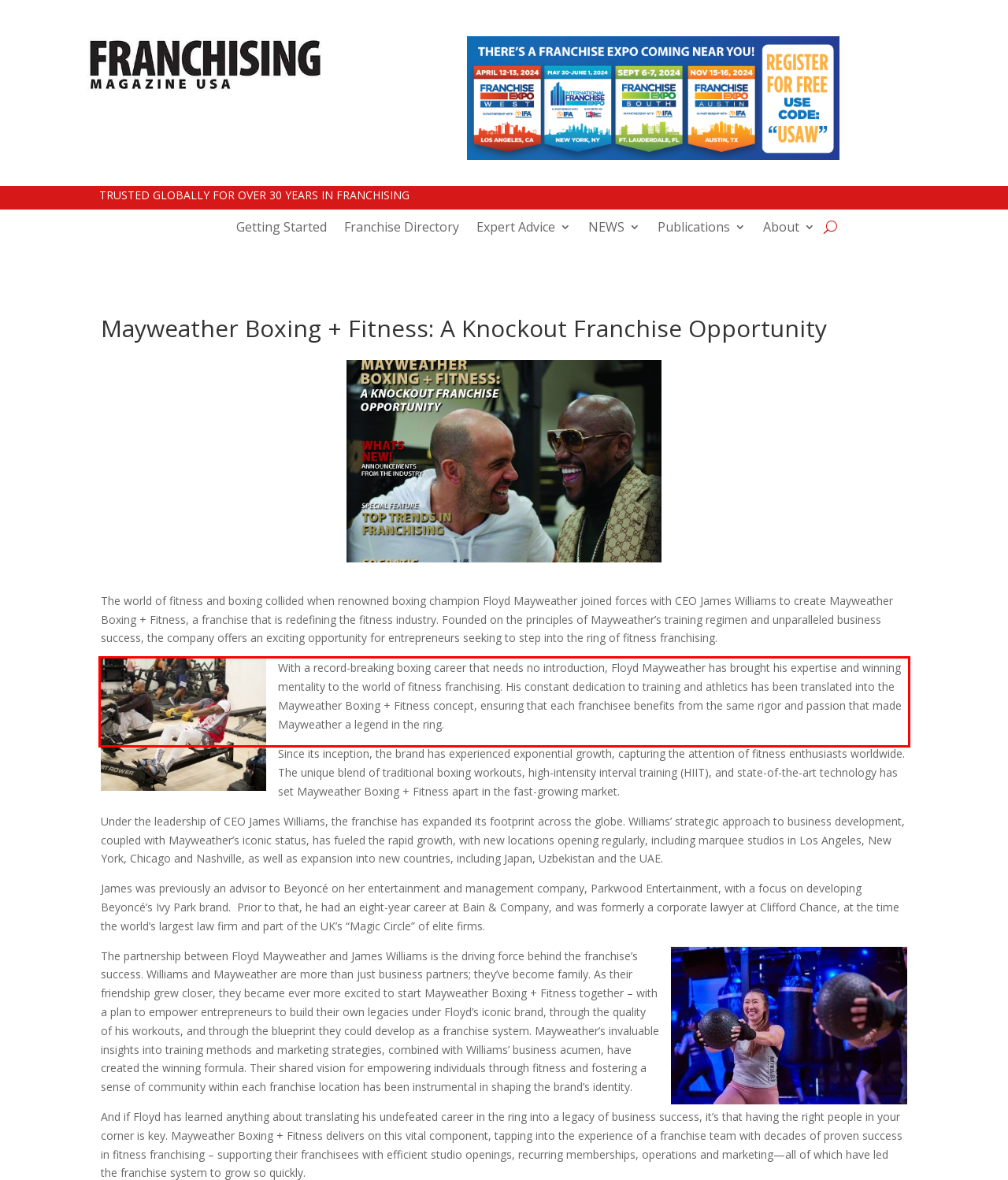Please identify and extract the text content from the UI element encased in a red bounding box on the provided webpage screenshot.

With a record-breaking boxing career that needs no introduction, Floyd Mayweather has brought his expertise and winning mentality to the world of fitness franchising. His constant dedication to training and athletics has been translated into the Mayweather Boxing + Fitness concept, ensuring that each franchisee benefits from the same rigor and passion that made Mayweather a legend in the ring.